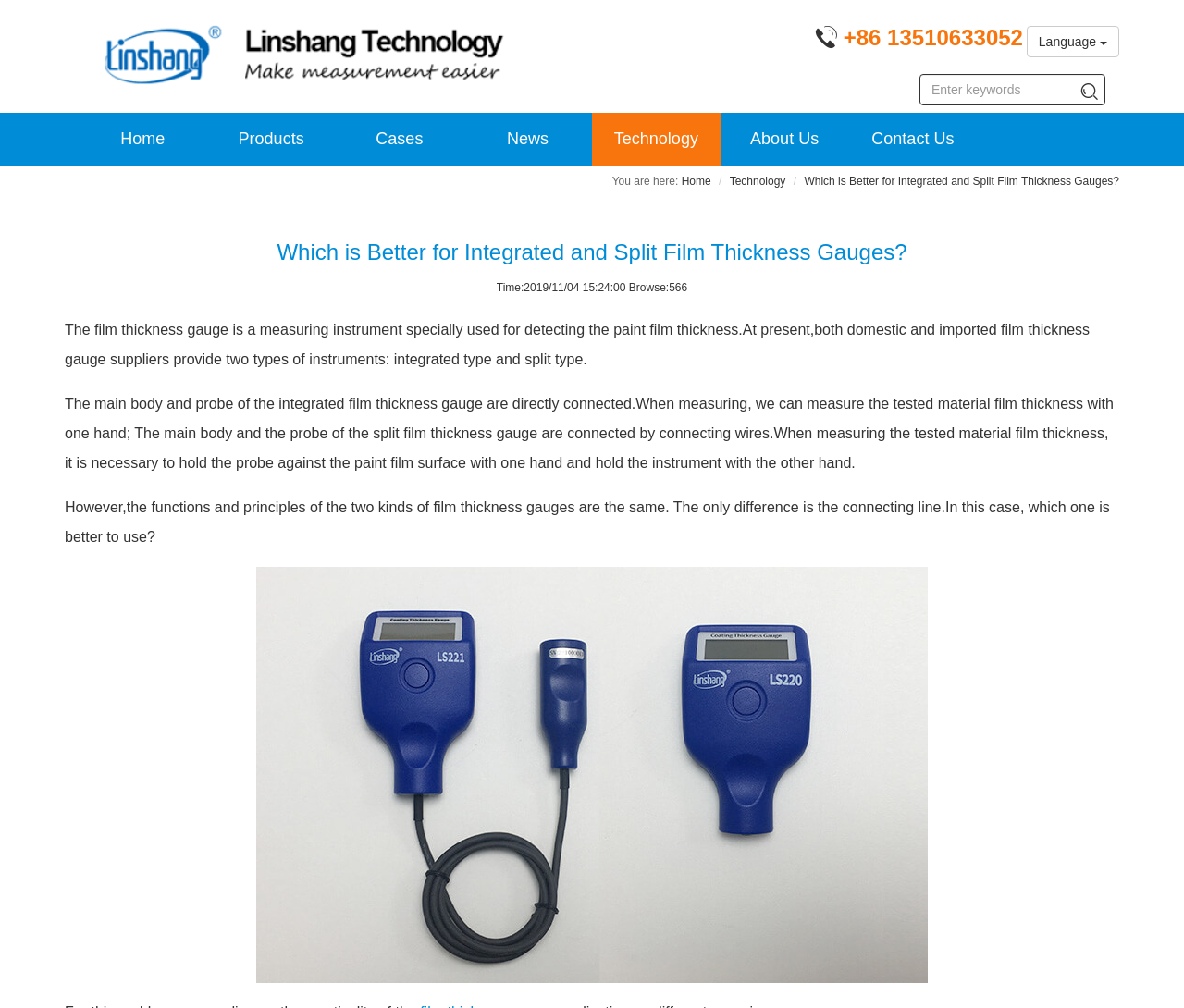What is the name of the film thickness gauge model mentioned?
Look at the image and respond to the question as thoroughly as possible.

The webpage mentions a specific film thickness gauge model, LS221, which is linked to a product page.